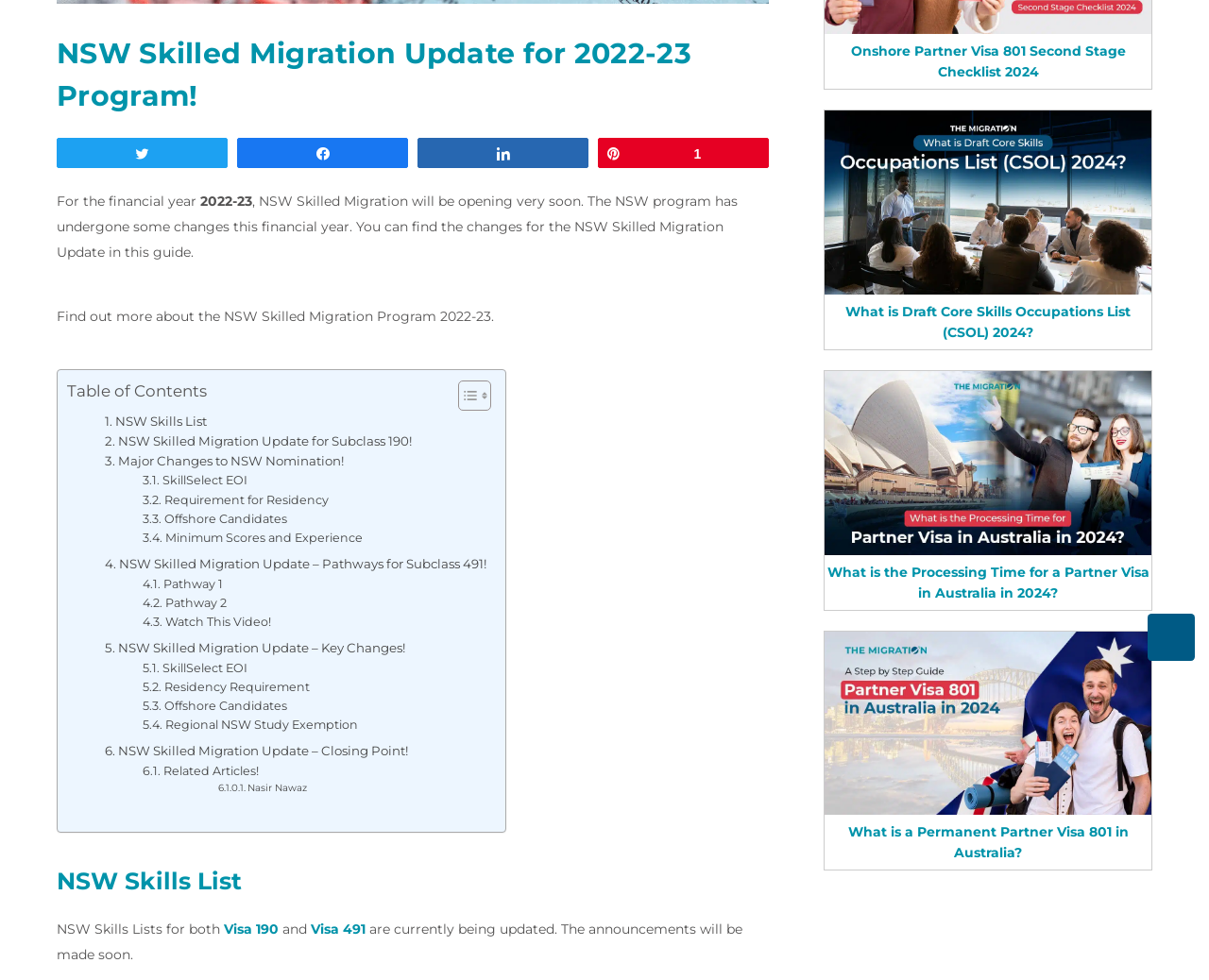Please determine the bounding box coordinates for the UI element described here. Use the format (top-left x, top-left y, bottom-right x, bottom-right y) with values bounded between 0 and 1: Regional NSW Study Exemption

[0.118, 0.73, 0.296, 0.75]